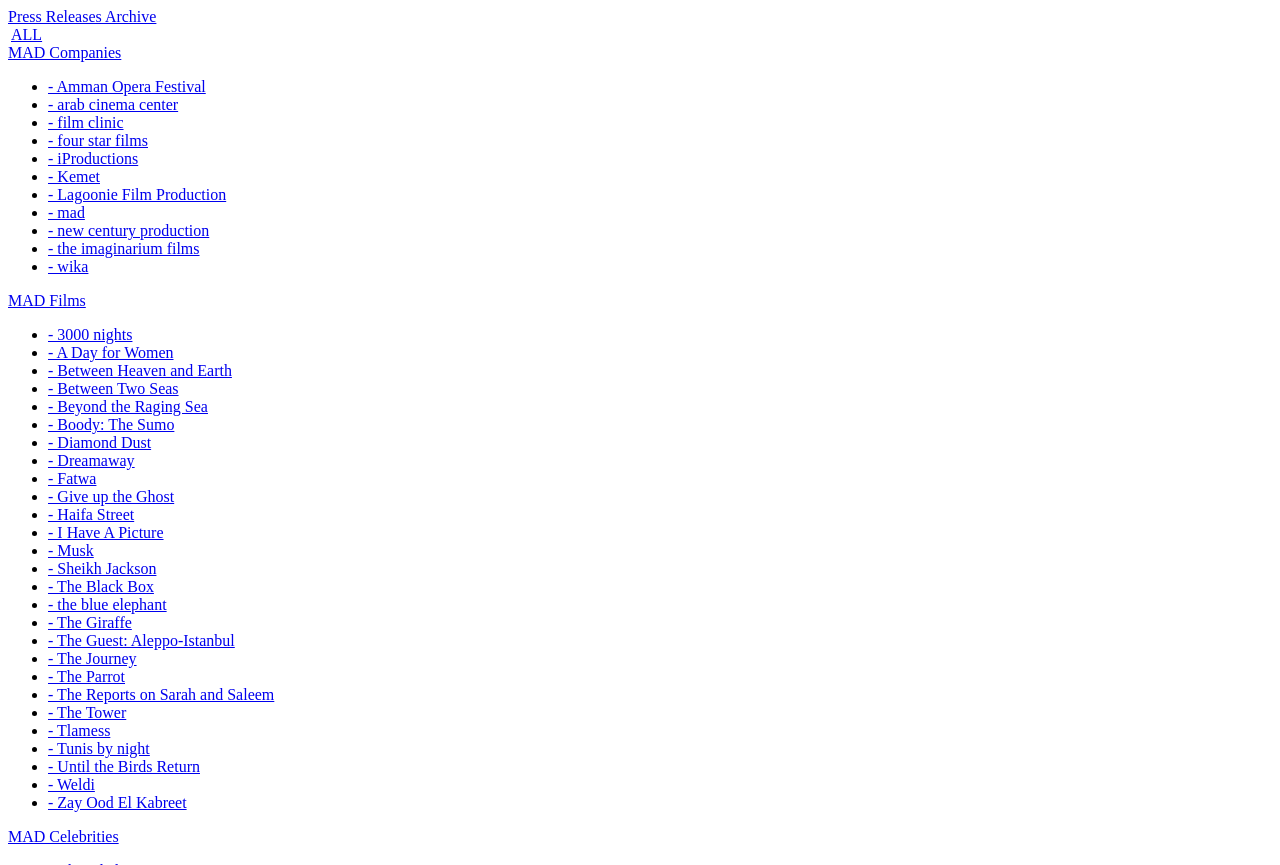What is the last company listed under 'MAD Companies'?
Based on the image, provide a one-word or brief-phrase response.

Wika